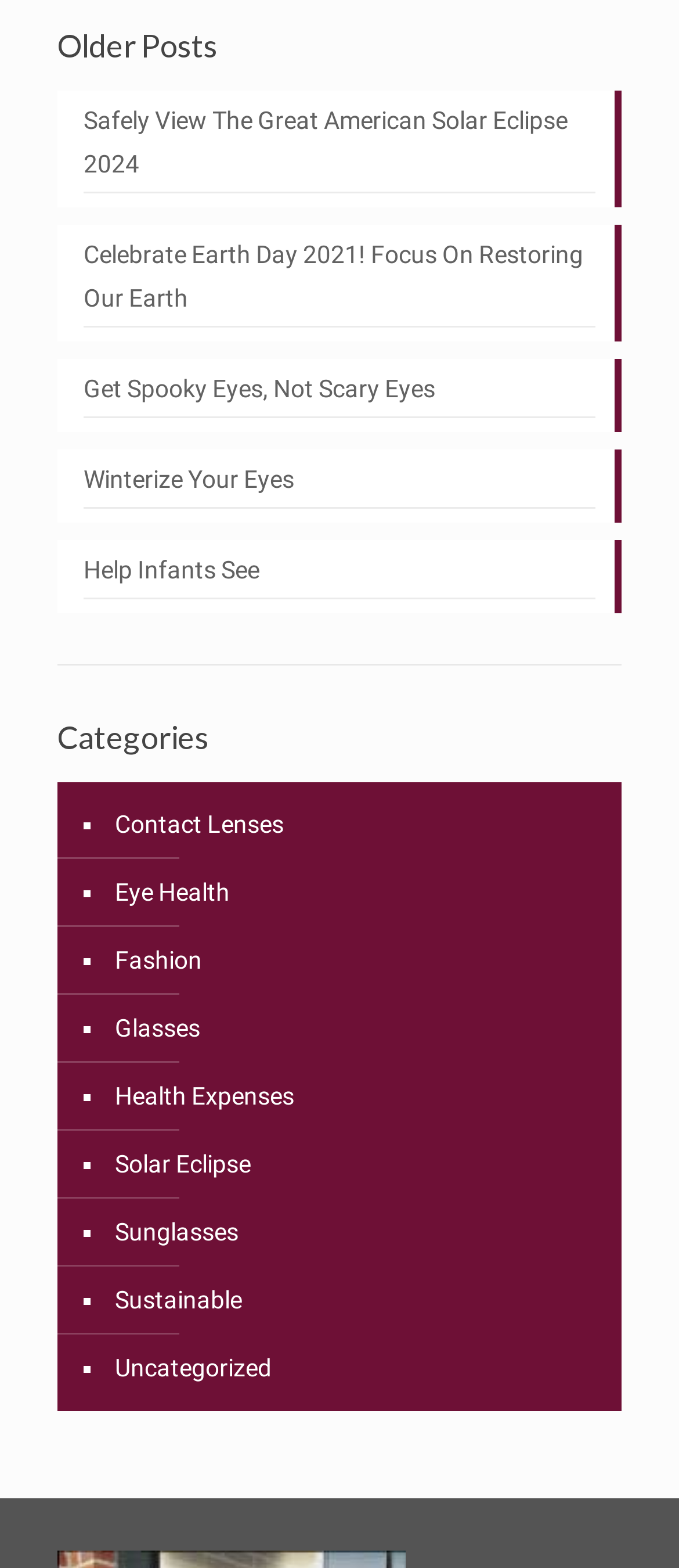Provide the bounding box coordinates of the section that needs to be clicked to accomplish the following instruction: "view case study areas."

None